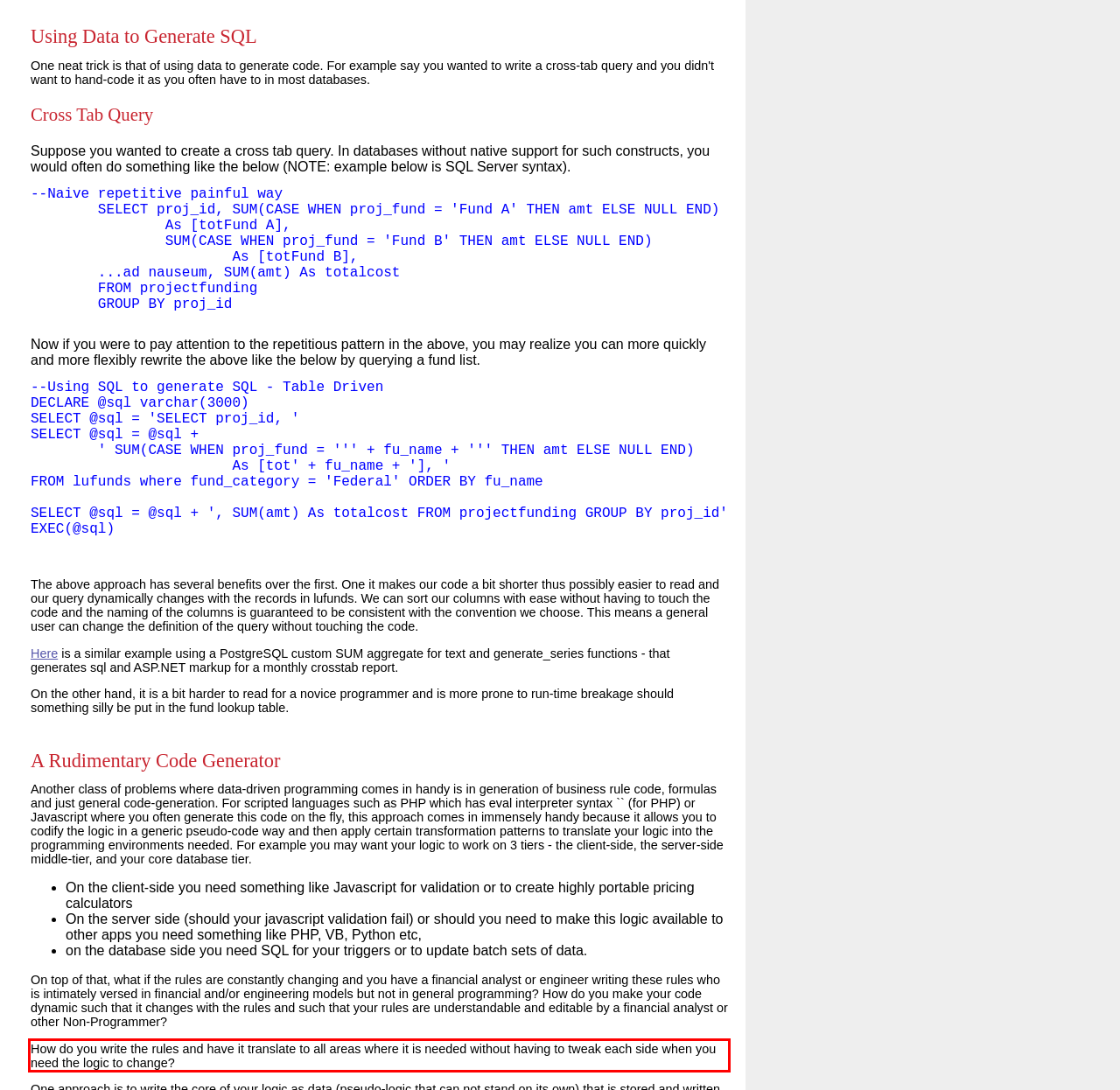Please extract the text content from the UI element enclosed by the red rectangle in the screenshot.

How do you write the rules and have it translate to all areas where it is needed without having to tweak each side when you need the logic to change?